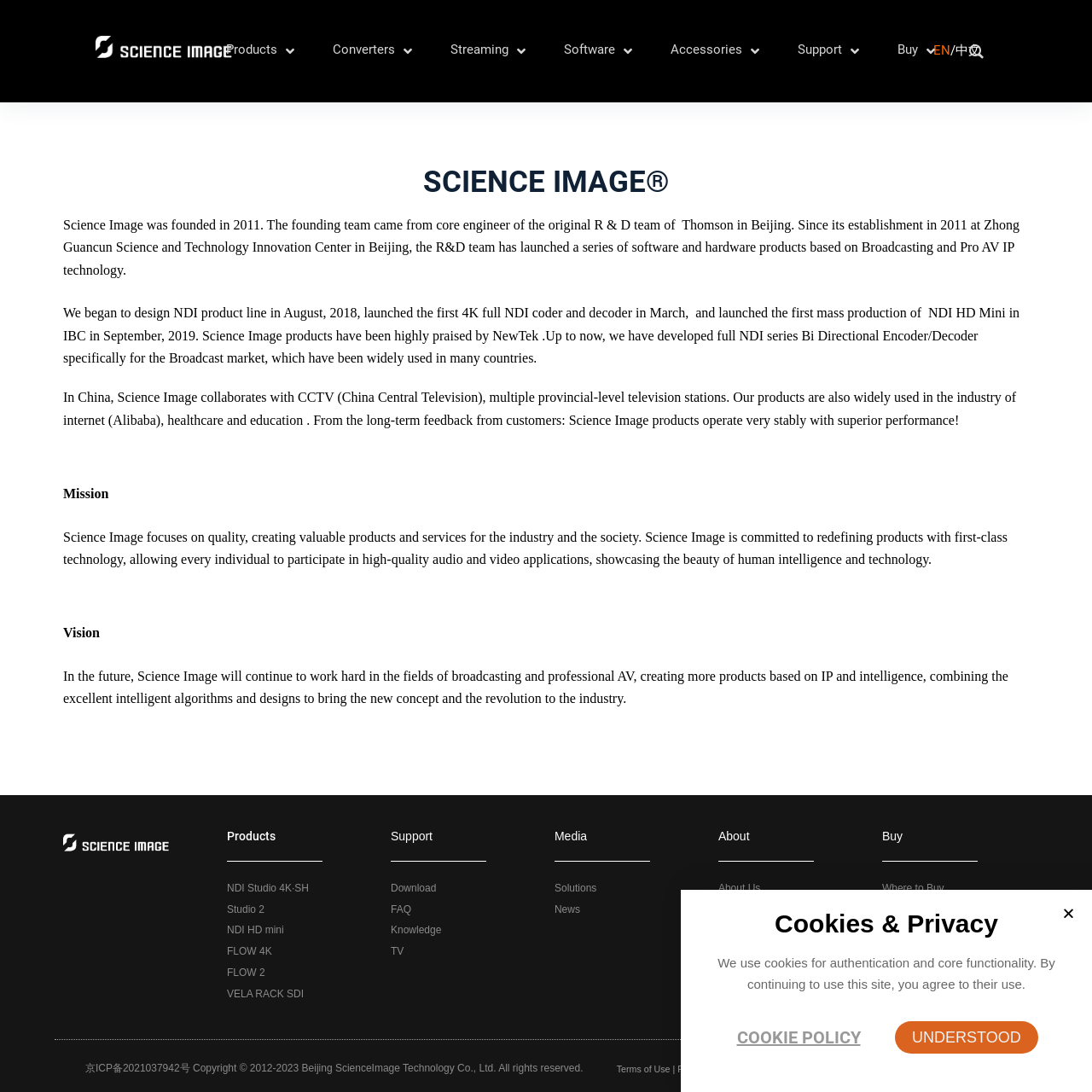Bounding box coordinates should be provided in the format (top-left x, top-left y, bottom-right x, bottom-right y) with all values between 0 and 1. Identify the bounding box for this UI element: Podcast

None